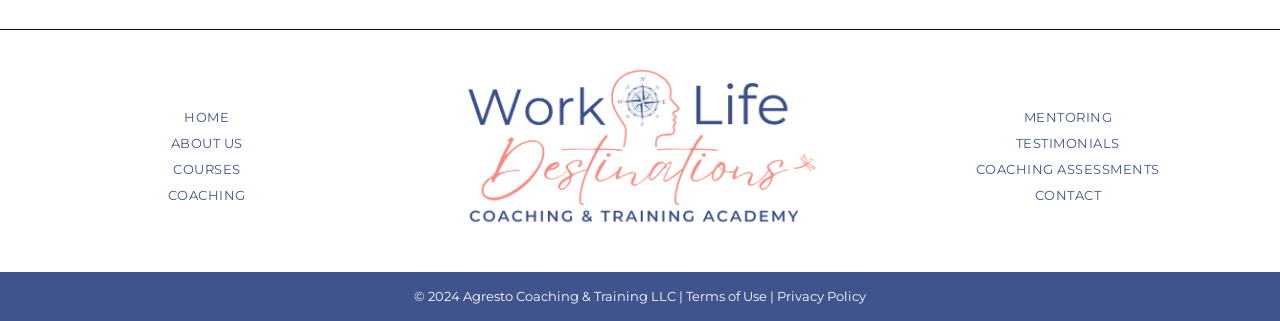What is the first menu item?
Examine the image and give a concise answer in one word or a short phrase.

HOME